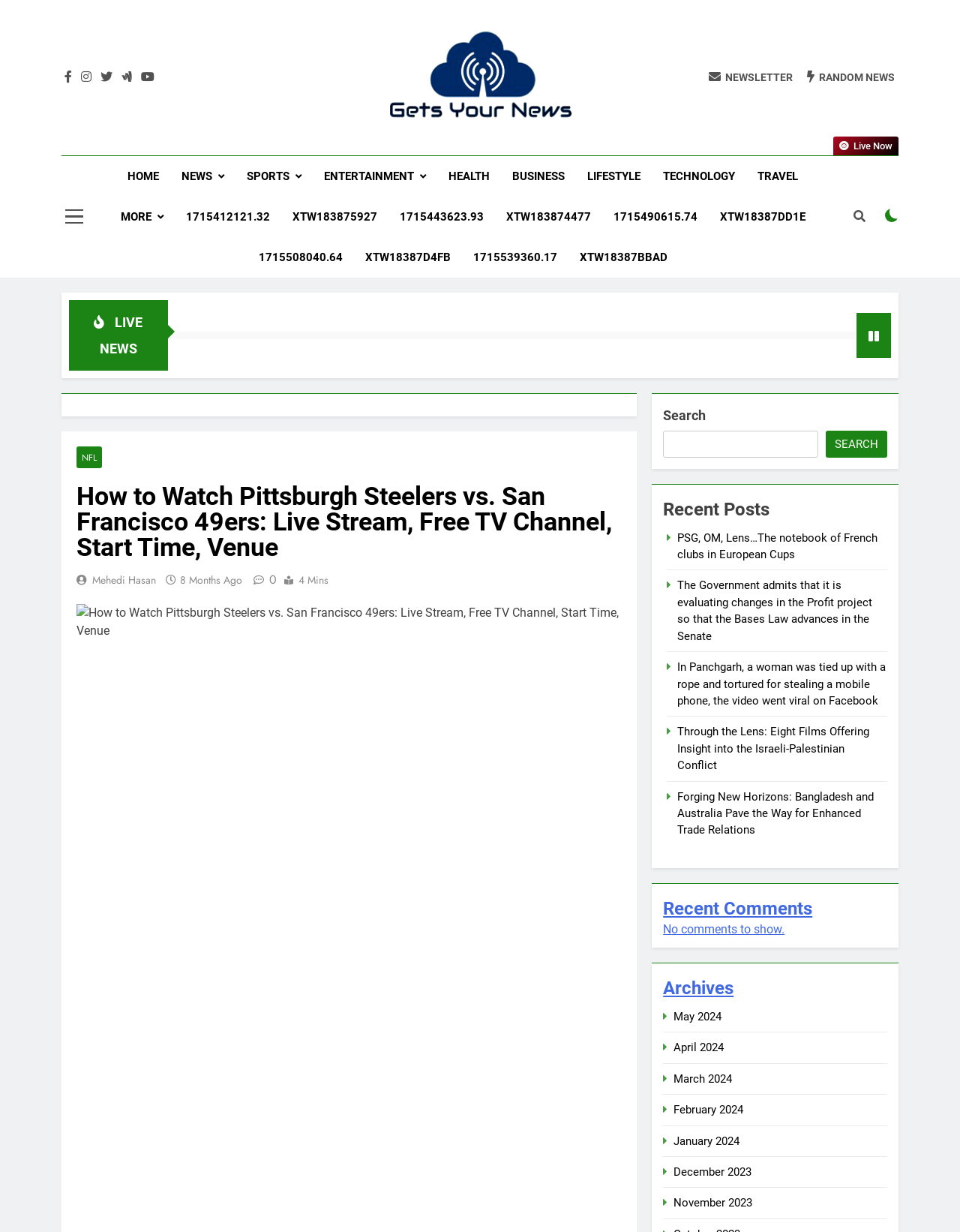Identify and provide the text content of the webpage's primary headline.

How to Watch Pittsburgh Steelers vs. San Francisco 49ers: Live Stream, Free TV Channel, Start Time, Venue